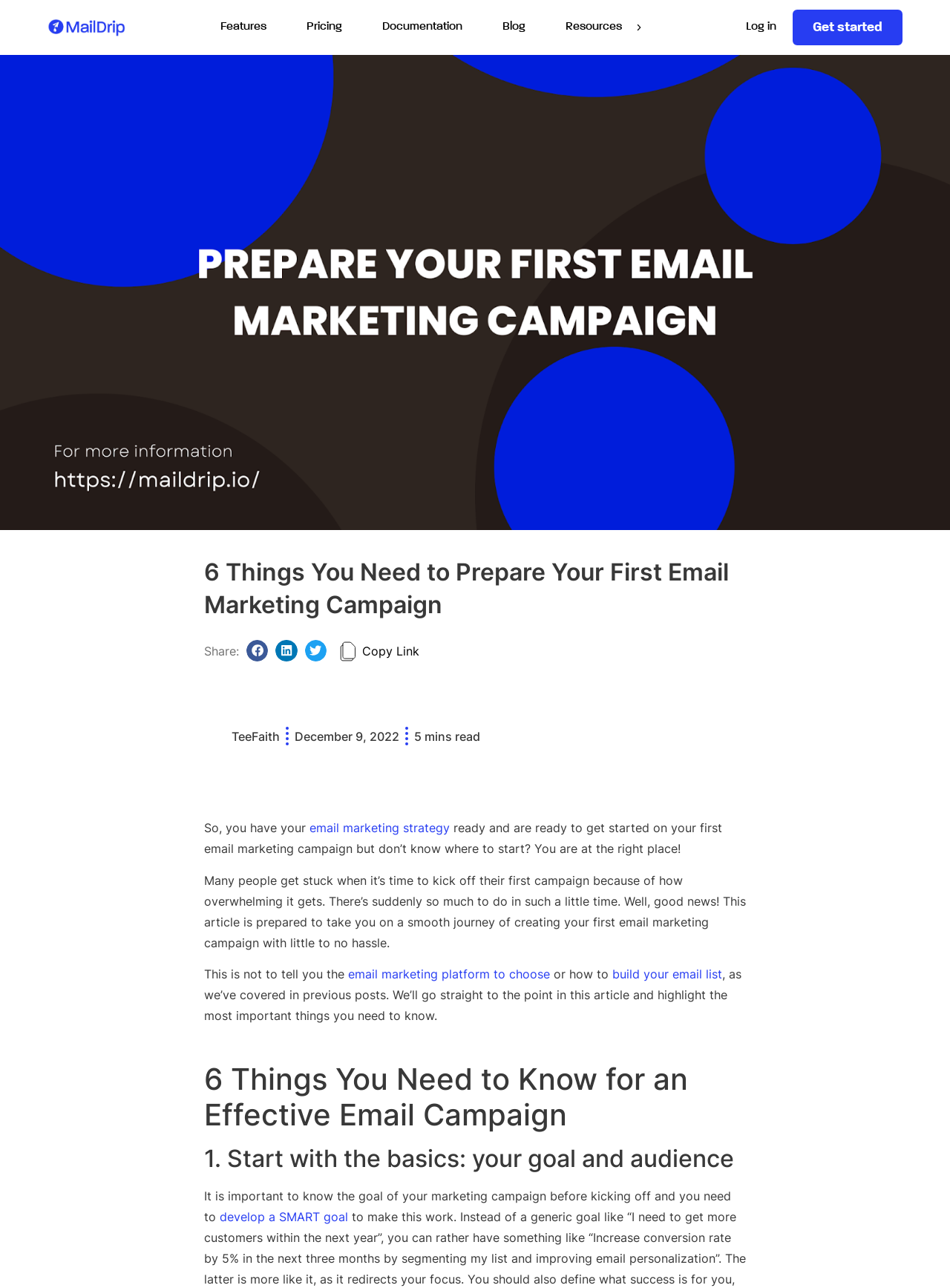How many social media platforms can you share the article on?
Provide a short answer using one word or a brief phrase based on the image.

3